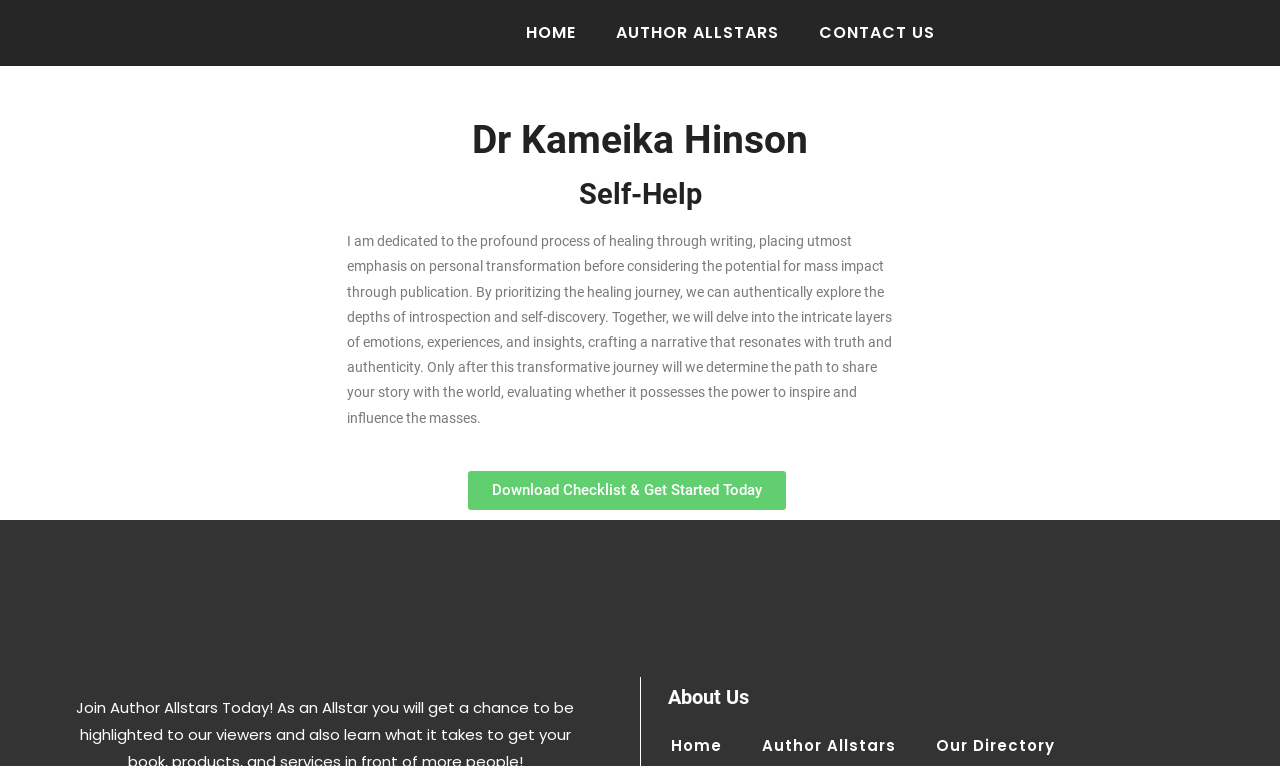Determine which piece of text is the heading of the webpage and provide it.

Dr Kameika Hinson